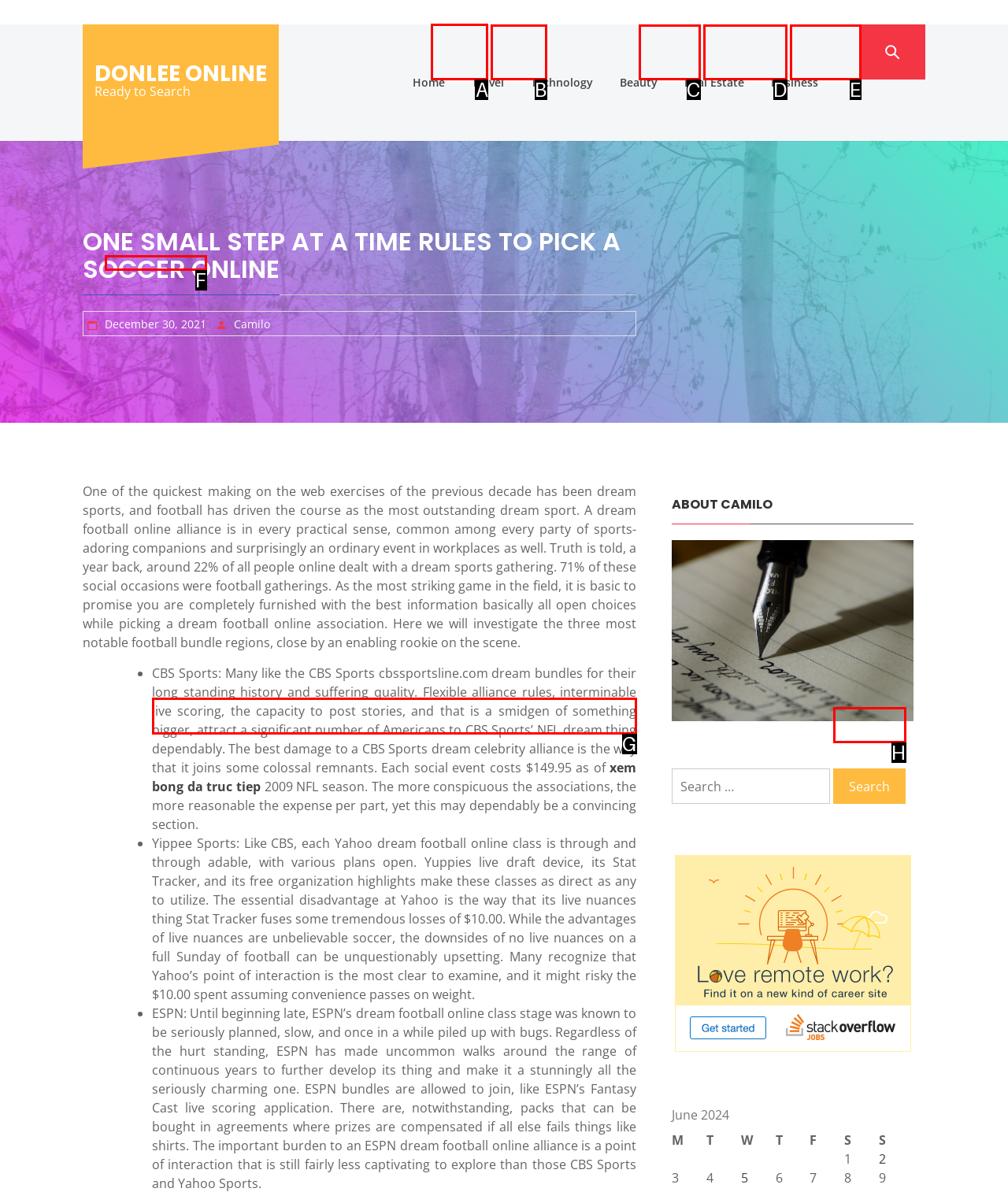Determine which option should be clicked to carry out this task: Click on the 'Home' link
State the letter of the correct choice from the provided options.

A